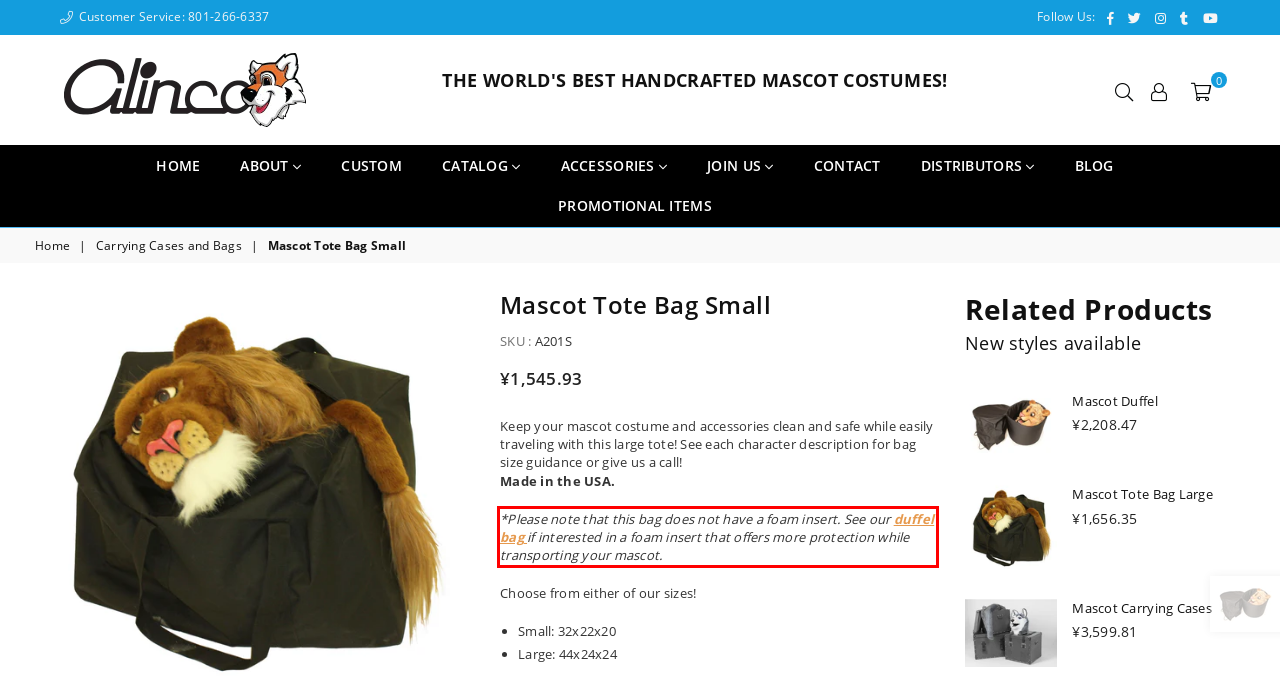You have a screenshot of a webpage where a UI element is enclosed in a red rectangle. Perform OCR to capture the text inside this red rectangle.

*Please note that this bag does not have a foam insert. See our duffel bag if interested in a foam insert that offers more protection while transporting your mascot.